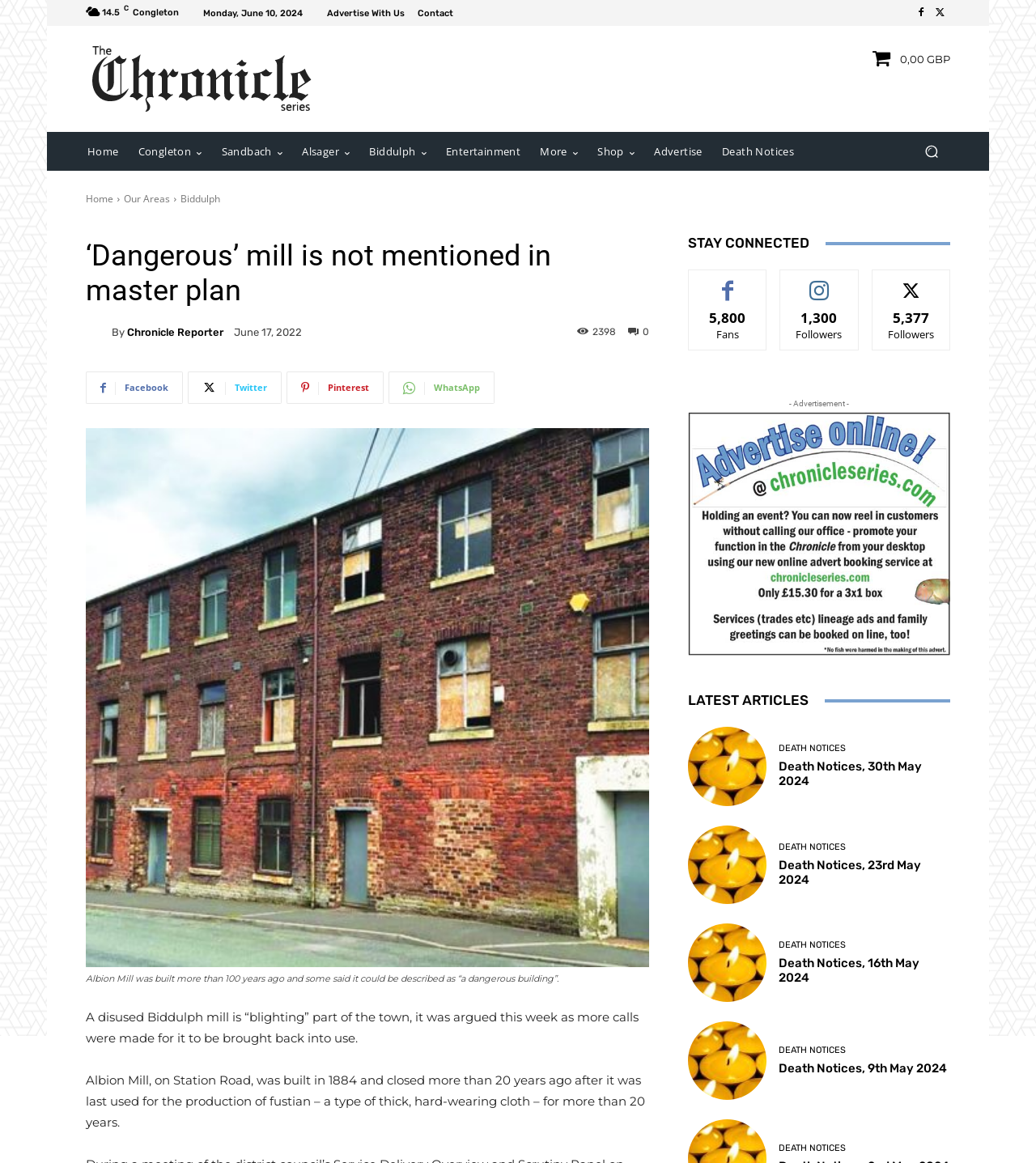Determine the bounding box coordinates of the element's region needed to click to follow the instruction: "Search for something". Provide these coordinates as four float numbers between 0 and 1, formatted as [left, top, right, bottom].

[0.881, 0.114, 0.917, 0.146]